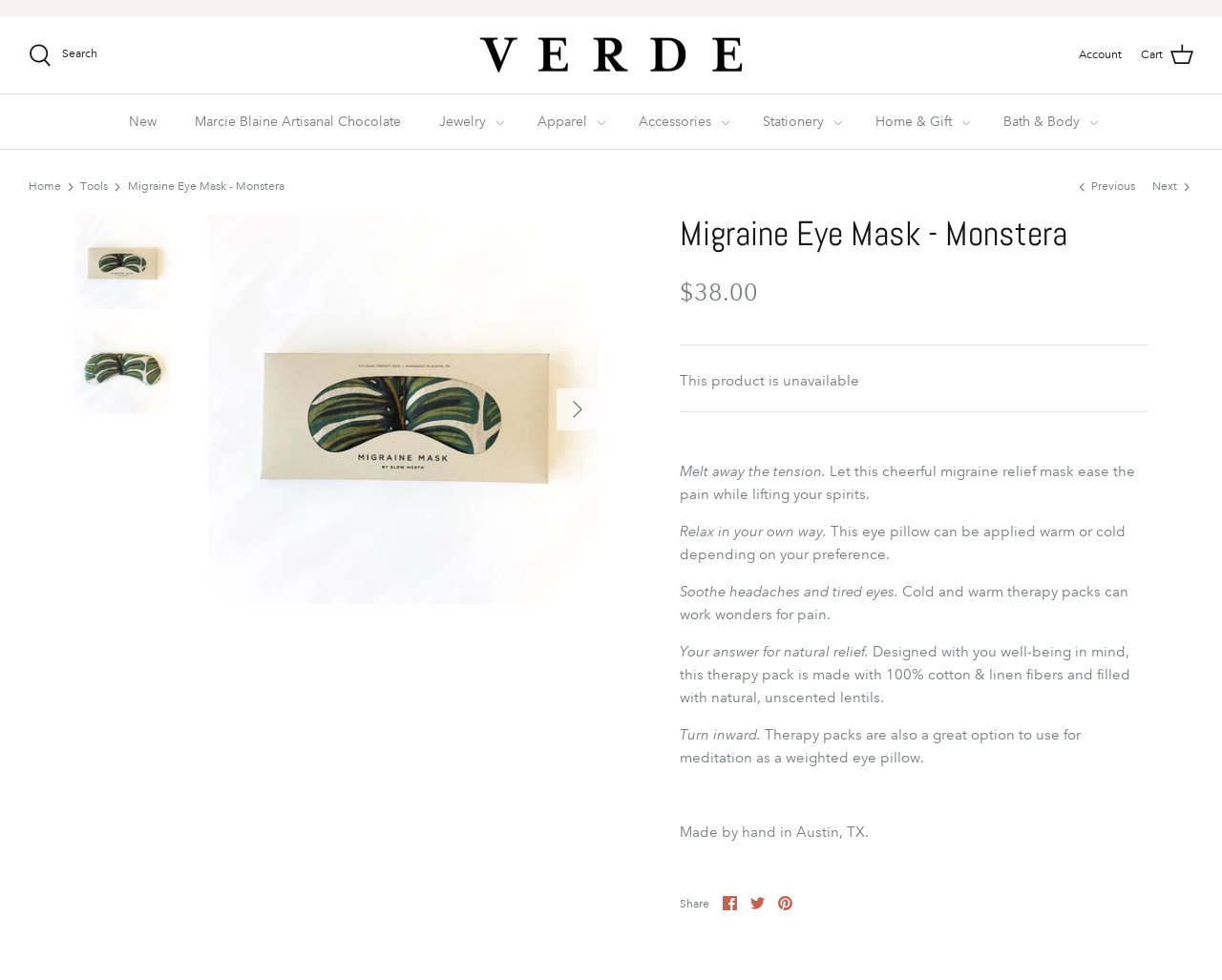What is the purpose of the therapy pack?
Please provide a single word or phrase based on the screenshot.

Natural relief